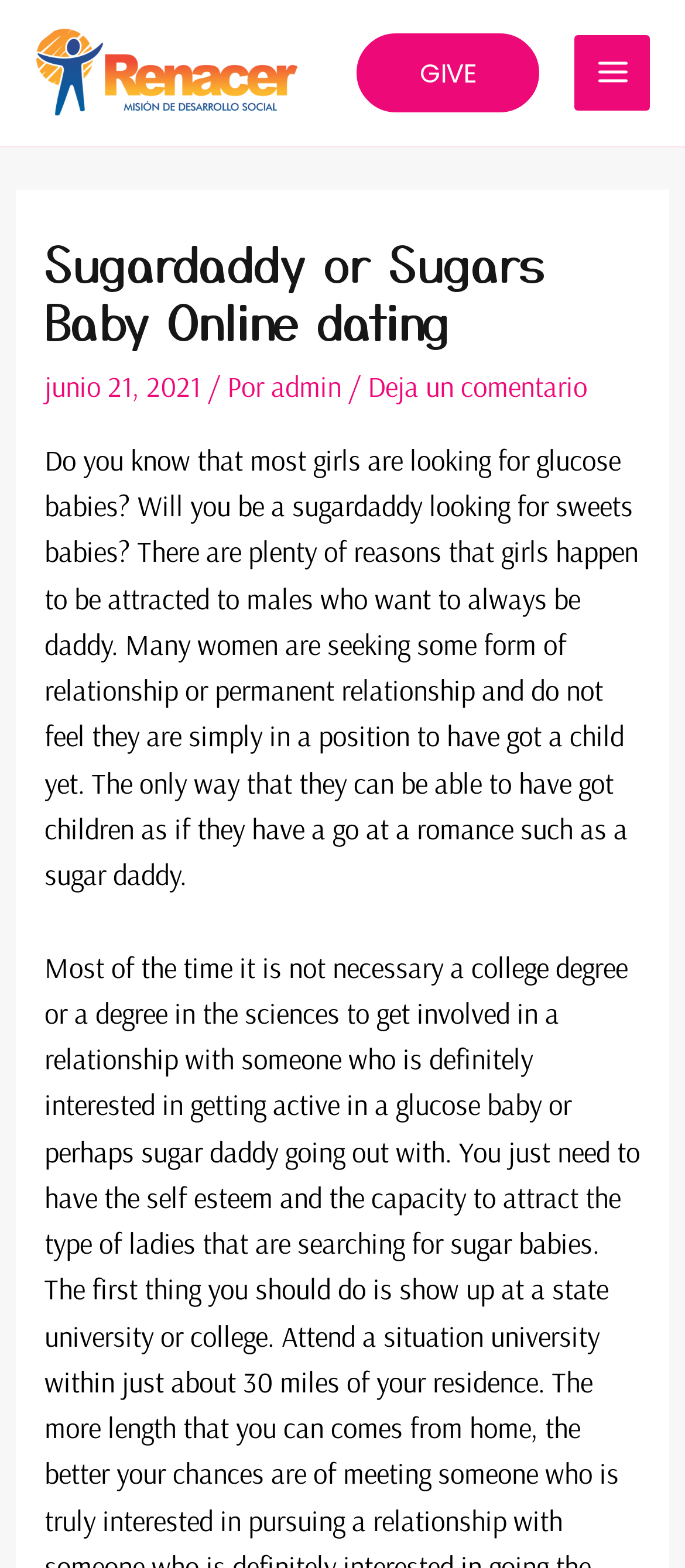Given the element description "Give", identify the bounding box of the corresponding UI element.

[0.521, 0.021, 0.787, 0.072]